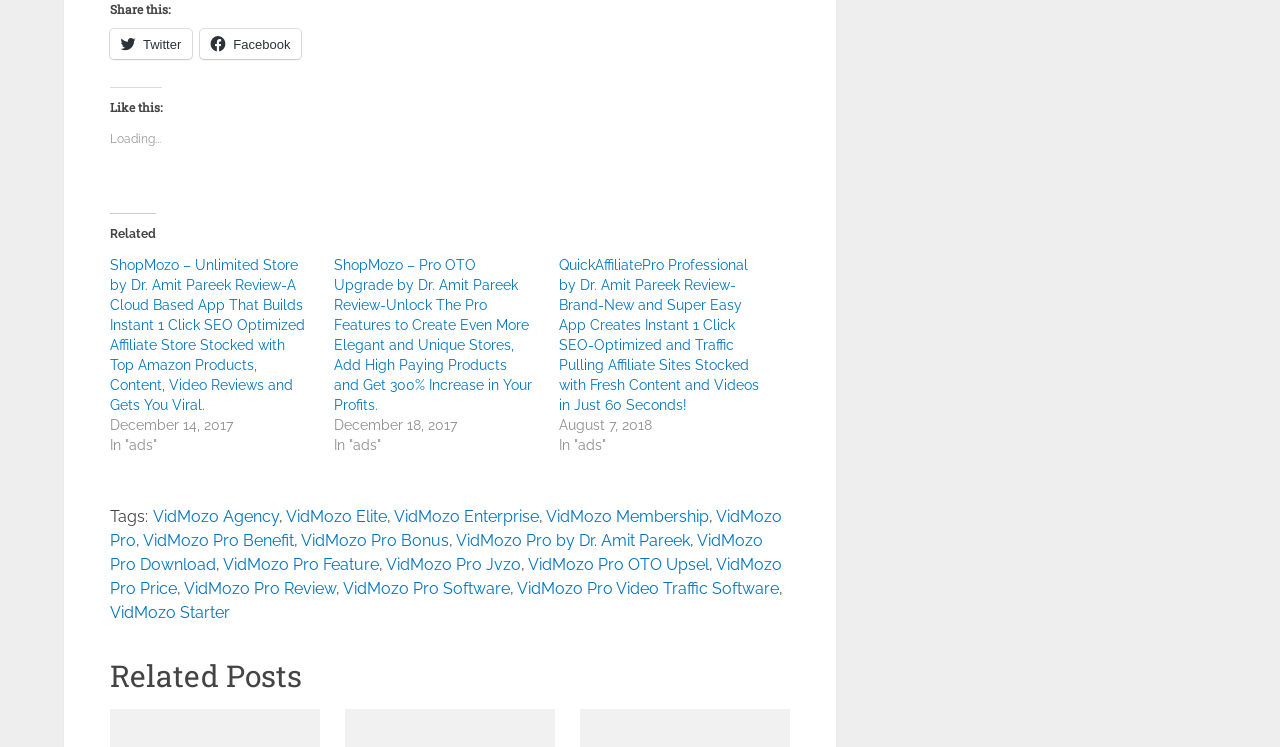Determine the bounding box coordinates for the area that needs to be clicked to fulfill this task: "Click on VidMozo Pro by Dr. Amit Pareek link". The coordinates must be given as four float numbers between 0 and 1, i.e., [left, top, right, bottom].

[0.356, 0.711, 0.539, 0.736]